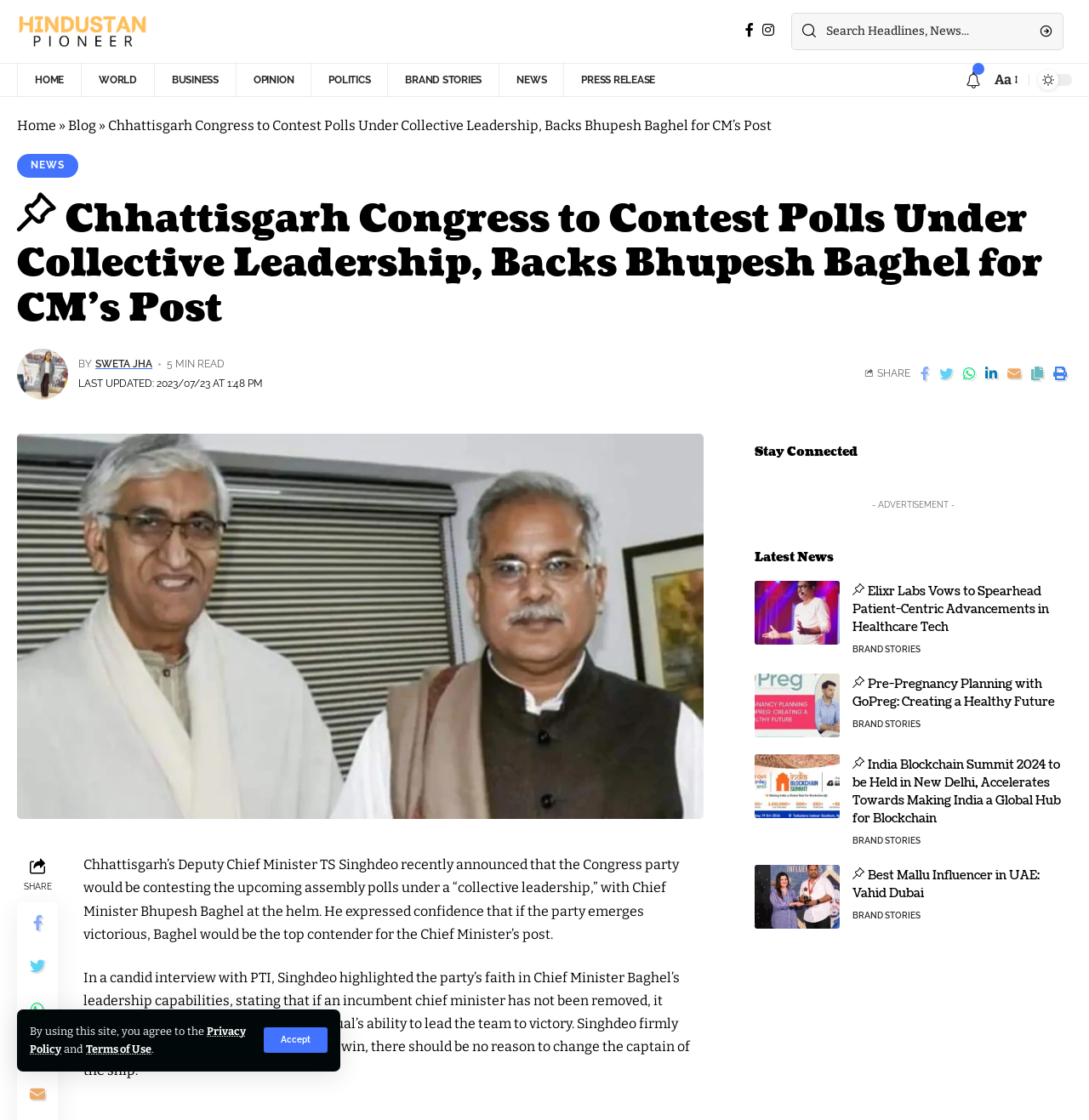Please identify the bounding box coordinates for the region that you need to click to follow this instruction: "Read Chhattisgarh Congress news".

[0.099, 0.105, 0.709, 0.119]